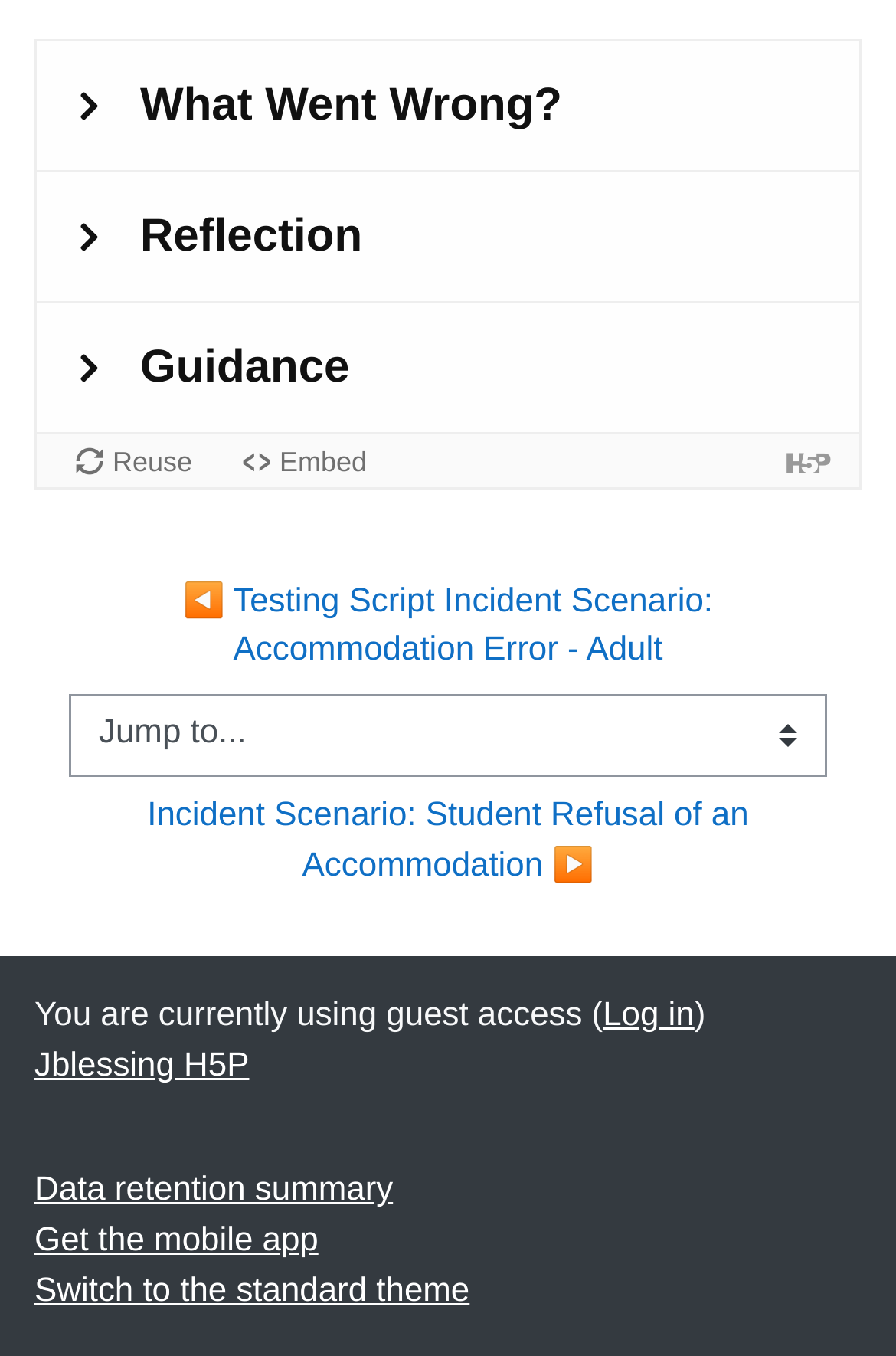Bounding box coordinates are specified in the format (top-left x, top-left y, bottom-right x, bottom-right y). All values are floating point numbers bounded between 0 and 1. Please provide the bounding box coordinate of the region this sentence describes: Get the mobile app

[0.038, 0.902, 0.355, 0.929]